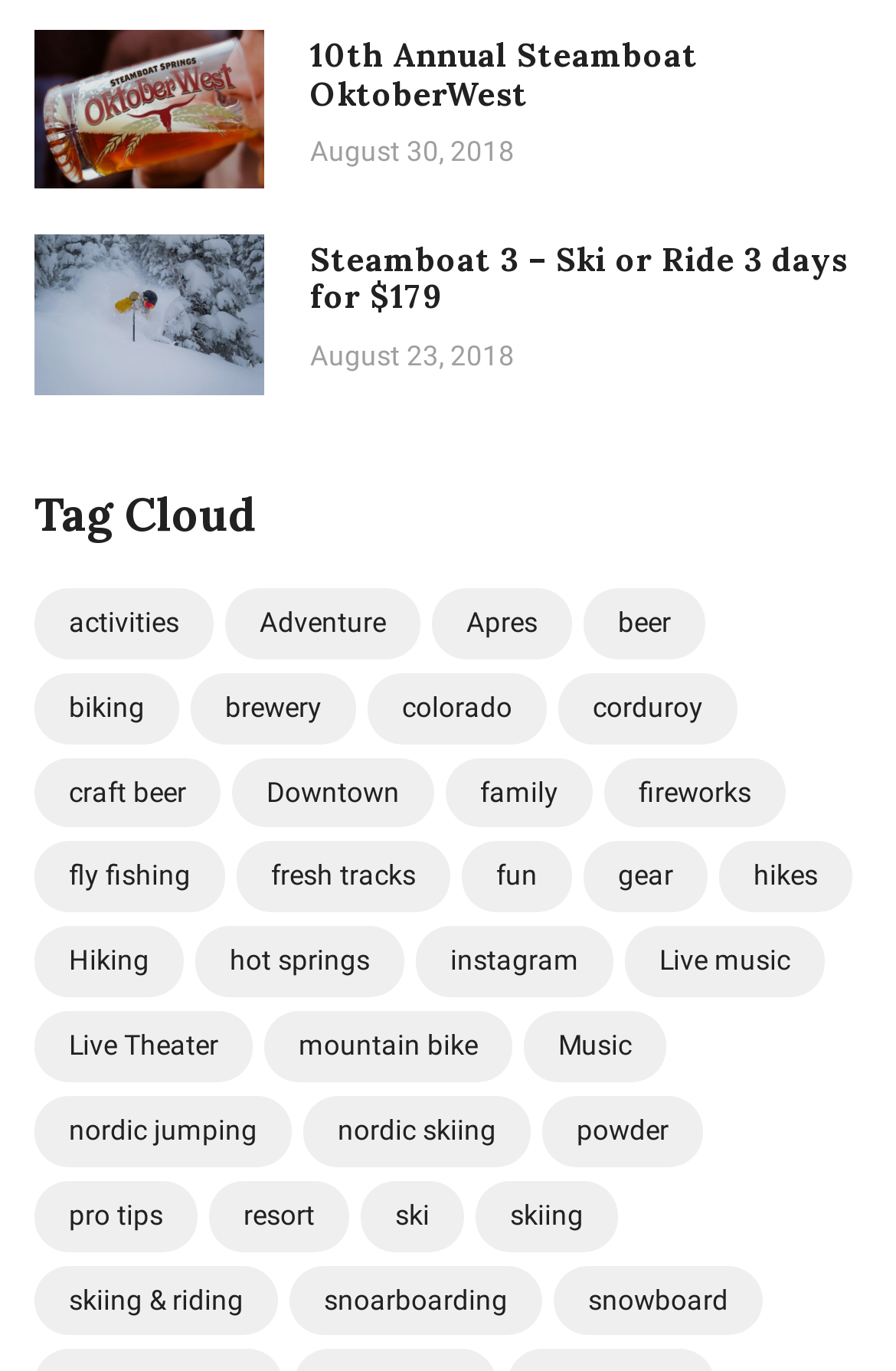Identify the bounding box coordinates for the element you need to click to achieve the following task: "View details of Steamboat 3 – Ski or Ride 3 days for $179". The coordinates must be four float values ranging from 0 to 1, formatted as [left, top, right, bottom].

[0.346, 0.174, 0.946, 0.232]